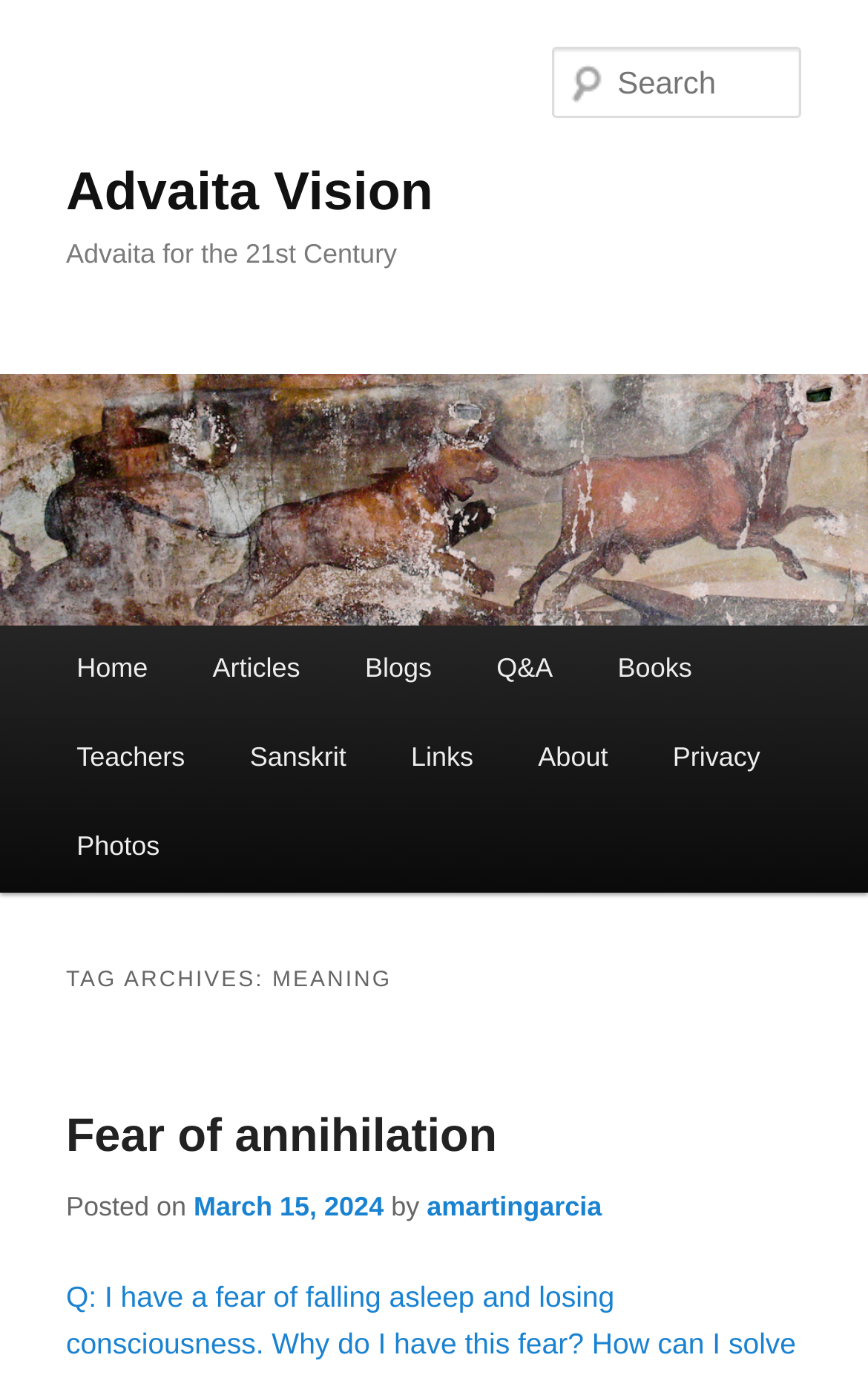Please identify the bounding box coordinates of the clickable area that will allow you to execute the instruction: "View the Q&A section".

[0.535, 0.454, 0.674, 0.519]